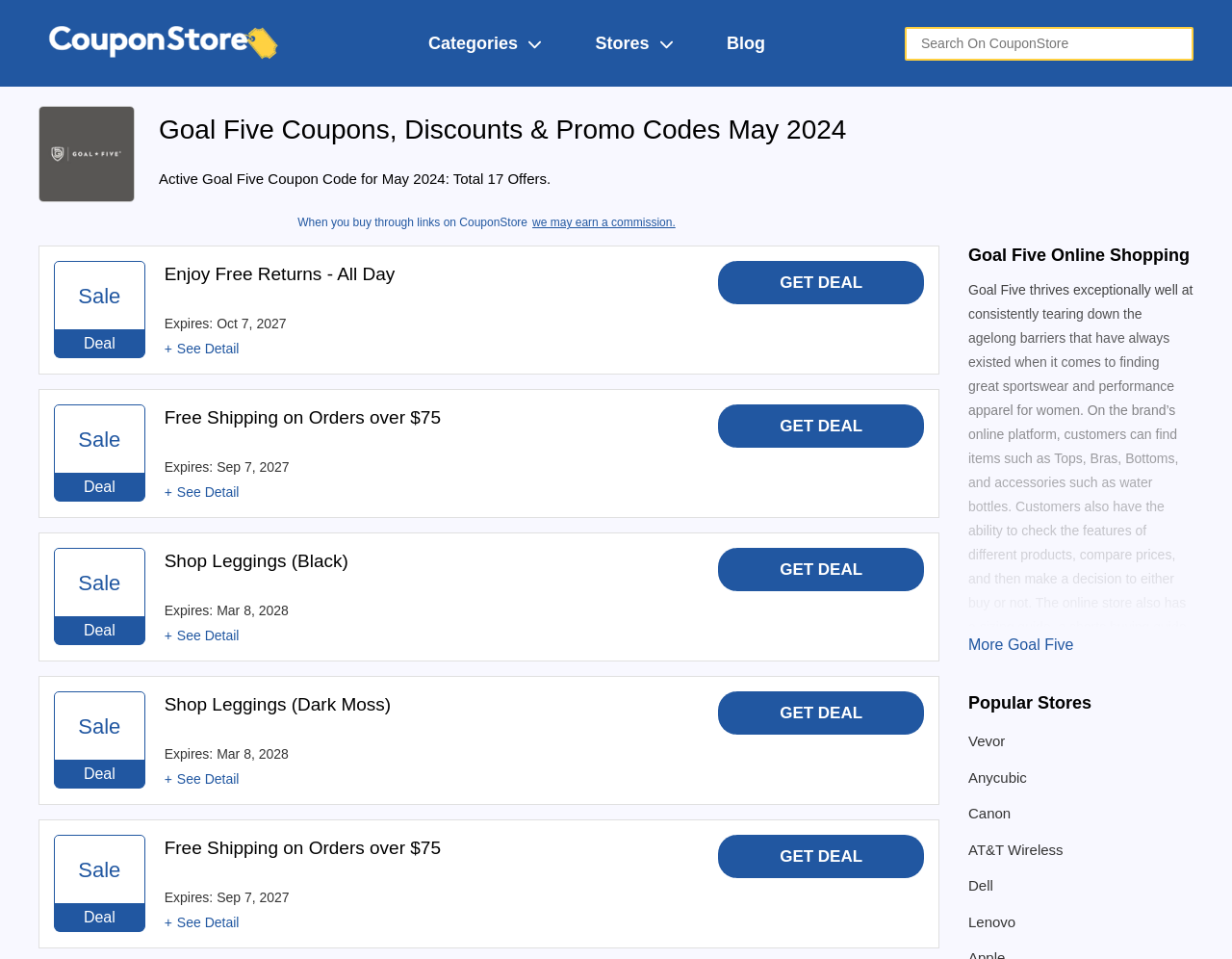Analyze the image and answer the question with as much detail as possible: 
What is the minimum order amount for free shipping?

I found the answer by looking at the text 'Free Shipping on Orders over $75' which is repeated multiple times on the webpage, indicating that the minimum order amount for free shipping is $75.